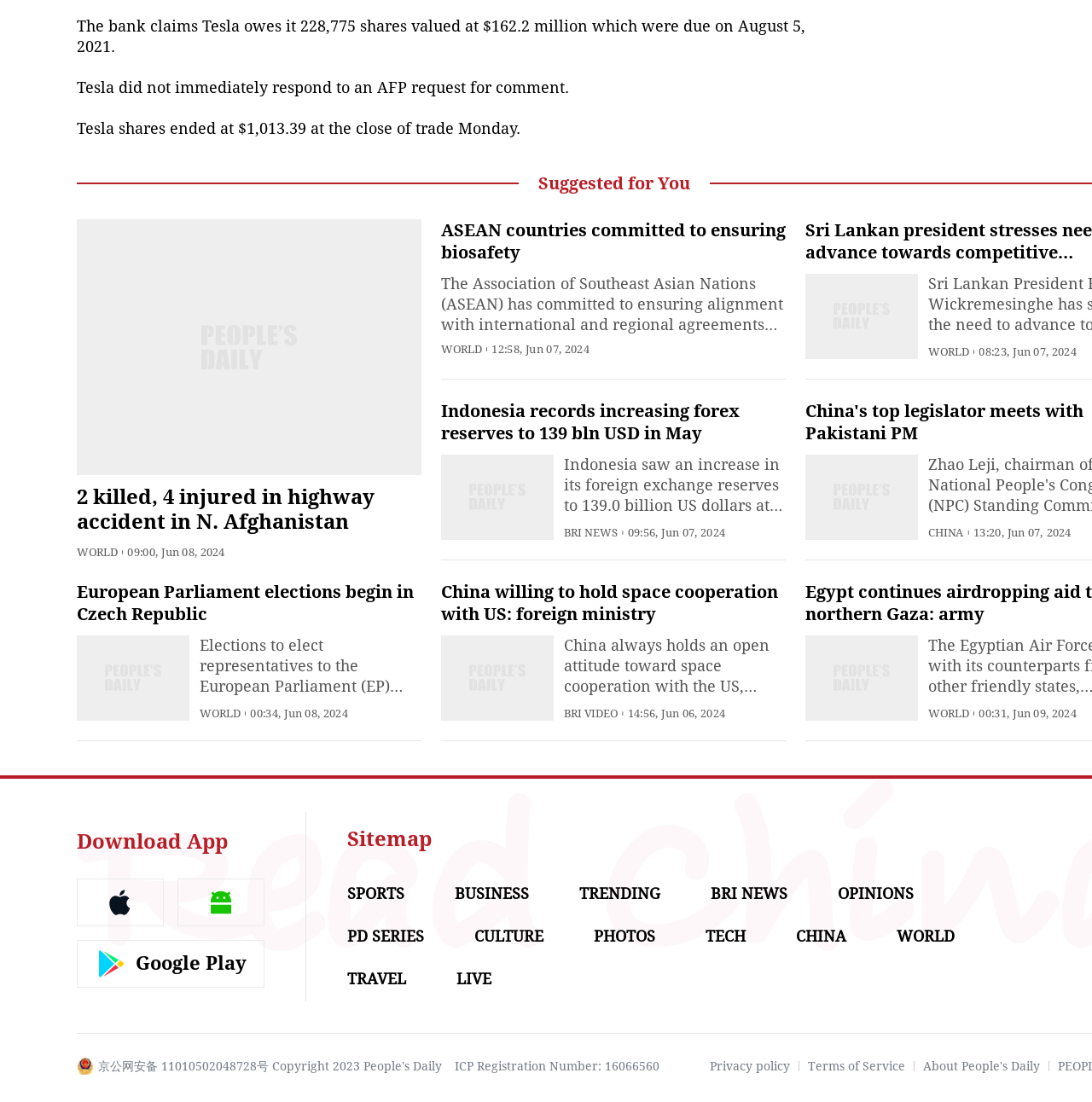Please locate the bounding box coordinates of the region I need to click to follow this instruction: "View the BRI NEWS".

[0.516, 0.477, 0.566, 0.488]